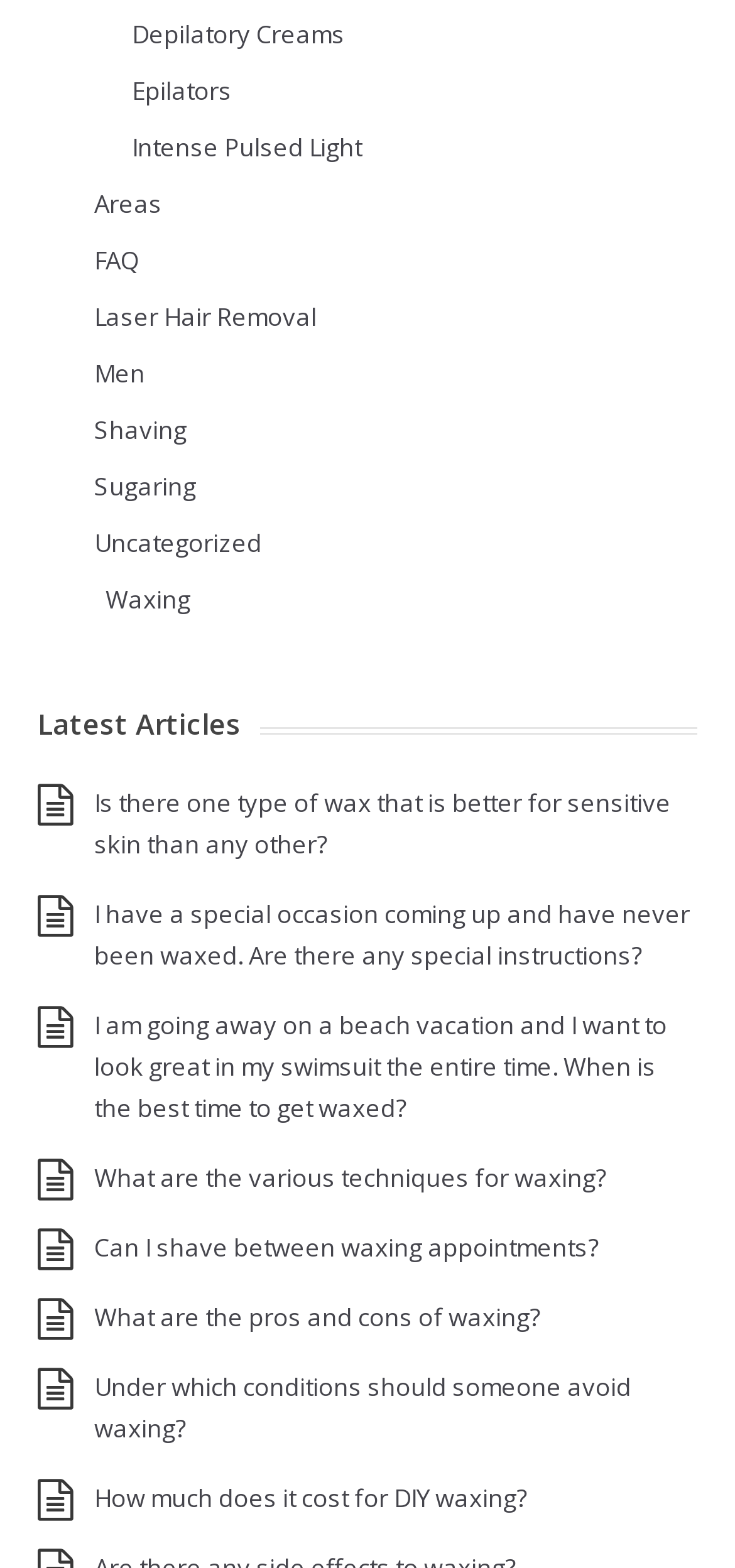Could you locate the bounding box coordinates for the section that should be clicked to accomplish this task: "Check out the latest article about What are the pros and cons of waxing?".

[0.128, 0.829, 0.736, 0.851]